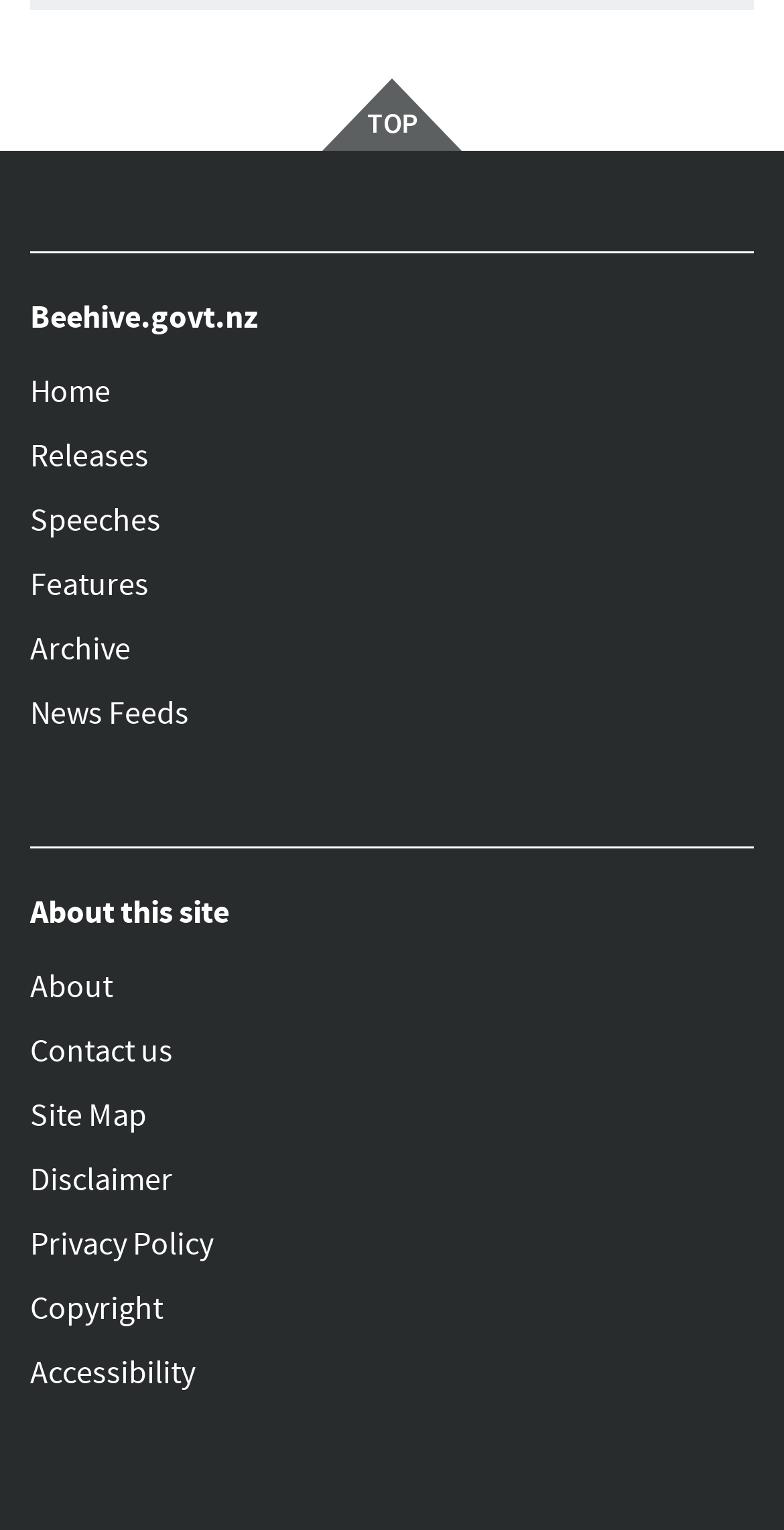Provide the bounding box coordinates for the UI element that is described by this text: "医学科学". The coordinates should be in the form of four float numbers between 0 and 1: [left, top, right, bottom].

None